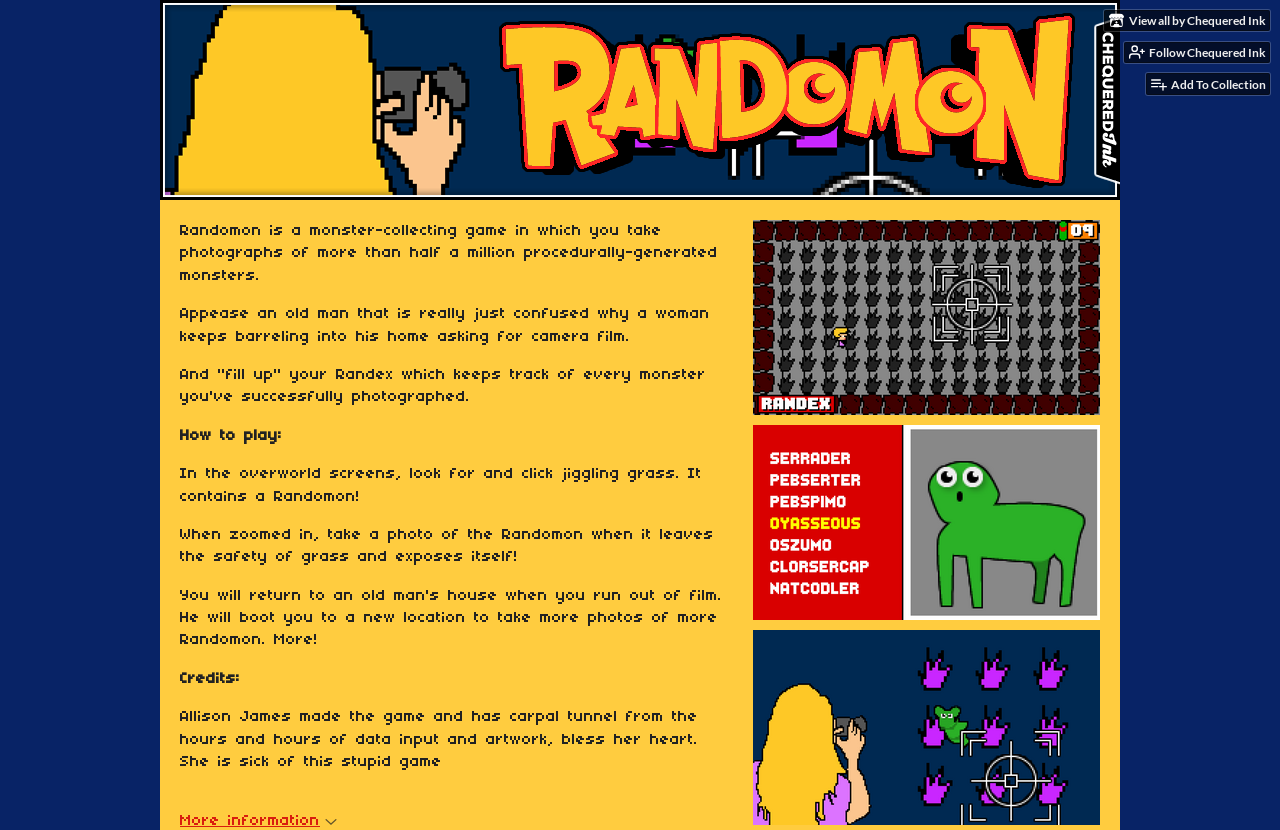Explain the features and main sections of the webpage comprehensively.

This webpage is about a game called "Randomon" by Chequered Ink. At the top, there are three links: "View all by Chequered Ink", "Follow Chequered Ink", and "Add To Collection", each accompanied by a small image. Below these links, there is a large image of the game's title, "Randomon".

The main content of the page is divided into several sections. The first section describes the game, stating that it's a monster-collecting game where you take photographs of procedurally-generated monsters. There are three paragraphs of text explaining the game's mechanics, including appeasing an old man and filling up a "Randex" with photographed monsters.

The next section is titled "How to play" and provides instructions on how to play the game, including finding and clicking on jiggling grass to encounter a Randomon, and taking a photo of it when it leaves the safety of the grass.

Below this, there is a "Credits" section, which acknowledges Allison James as the game's creator and mentions that she has carpal tunnel from working on the game. There is also a link to "More information" at the bottom of the page, accompanied by a small image.

On the right side of the page, there are three links with no text, each accompanied by a small image. These links are stacked vertically, taking up about half of the page's height.